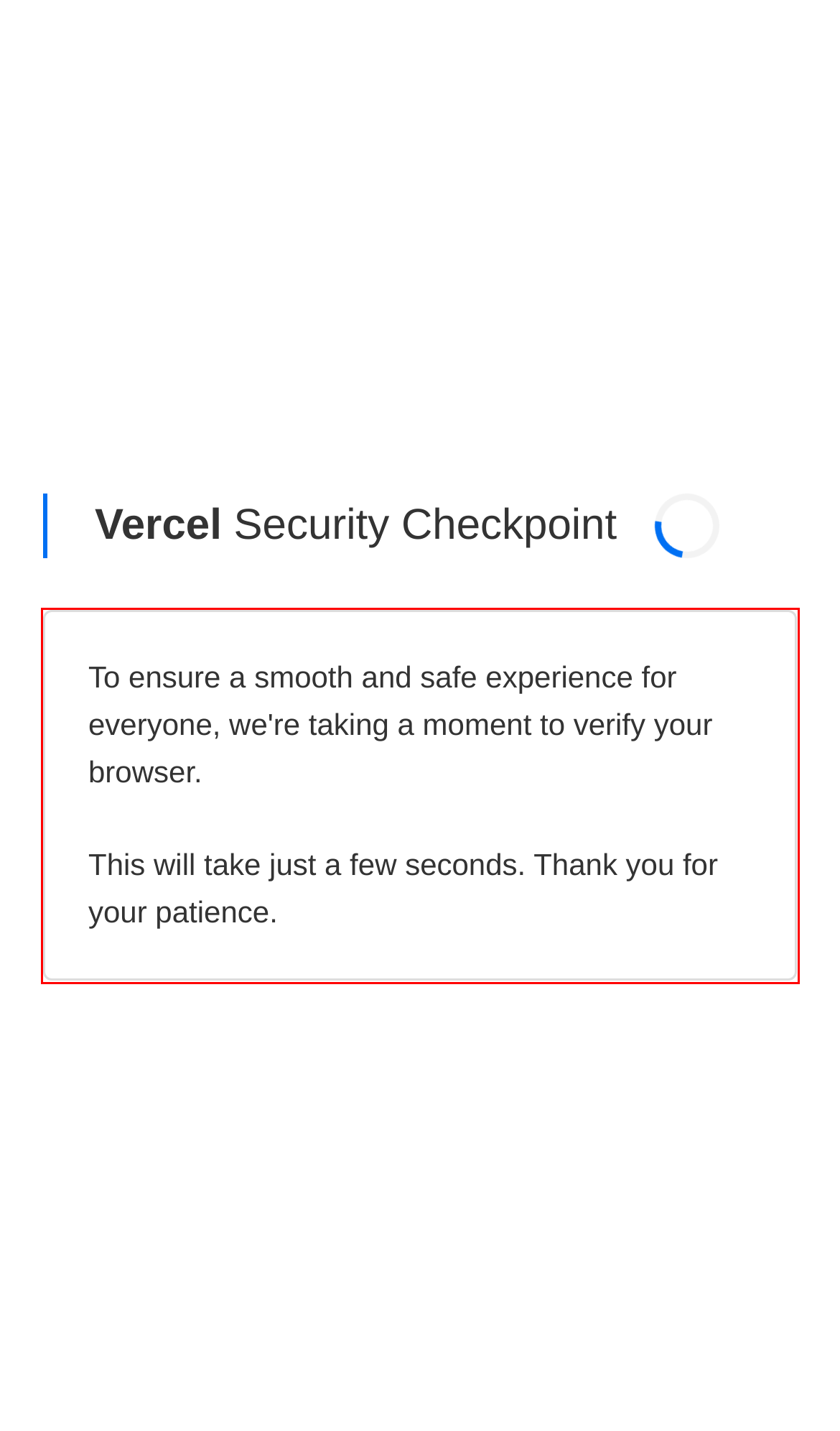You have a screenshot of a webpage with a red bounding box. Identify and extract the text content located inside the red bounding box.

To ensure a smooth and safe experience for everyone, we're taking a moment to verify your browser. This will take just a few seconds. Thank you for your patience.